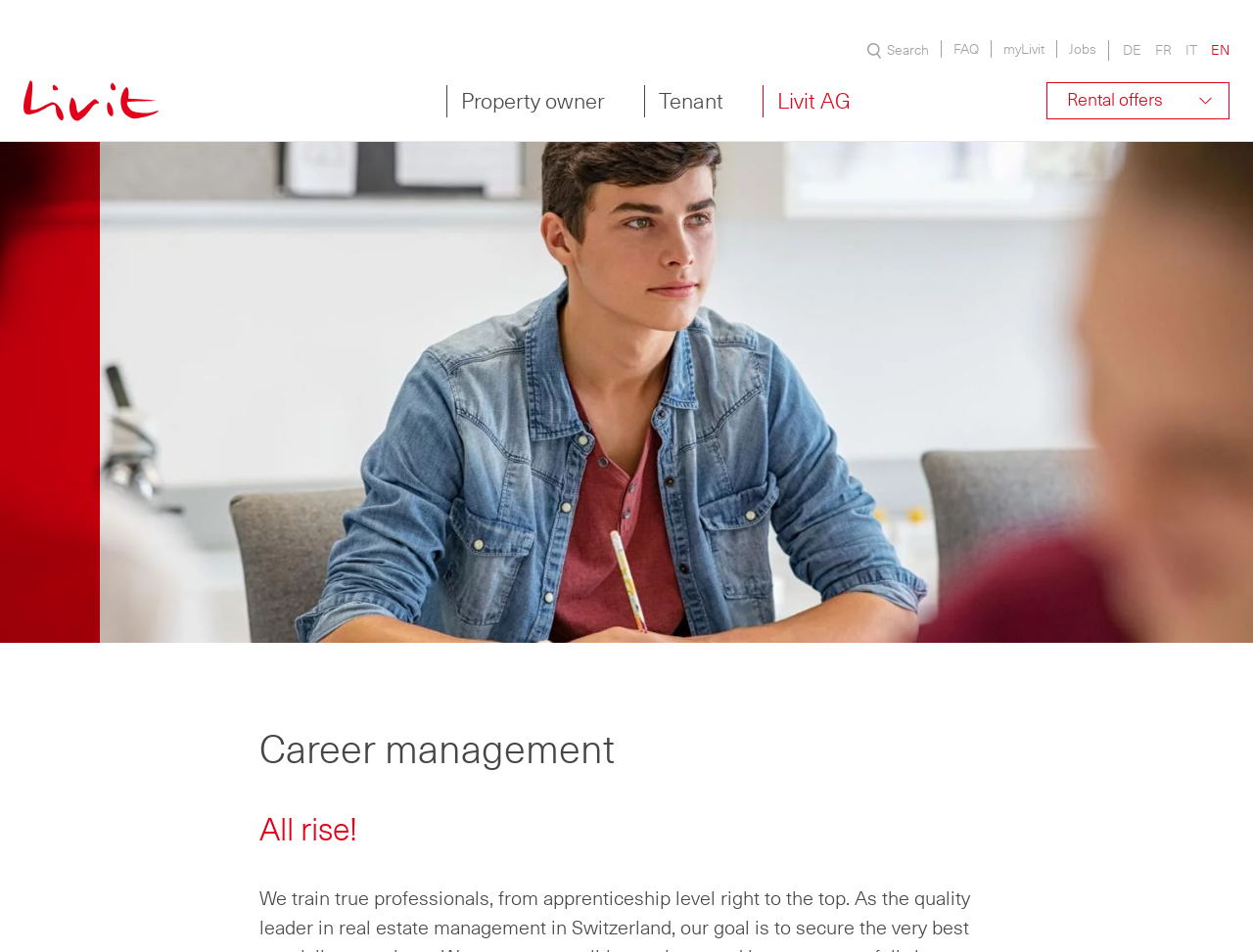Provide the bounding box coordinates of the HTML element this sentence describes: "RESOURCES".

None